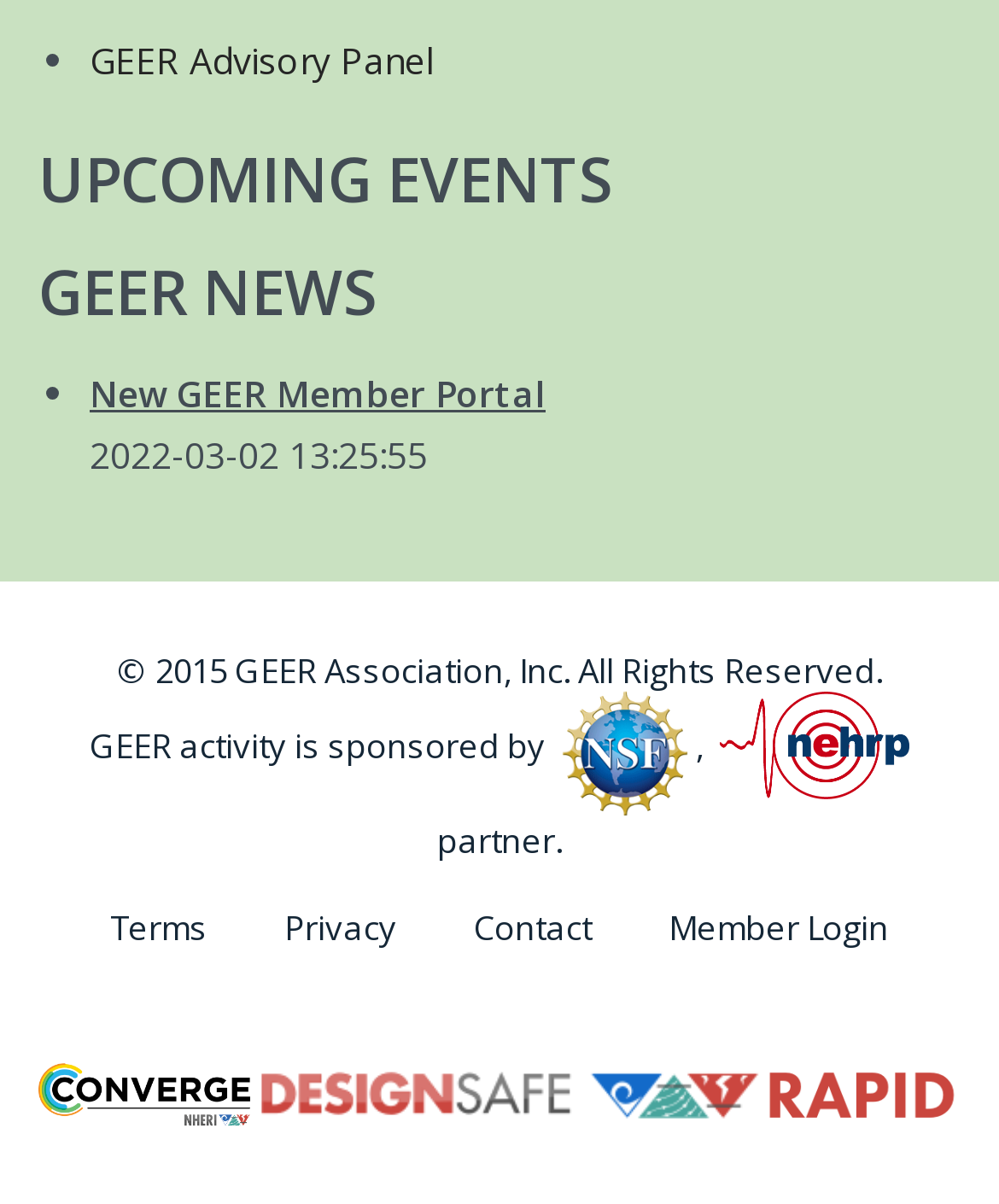Answer the question using only a single word or phrase: 
What is the copyright year?

2015